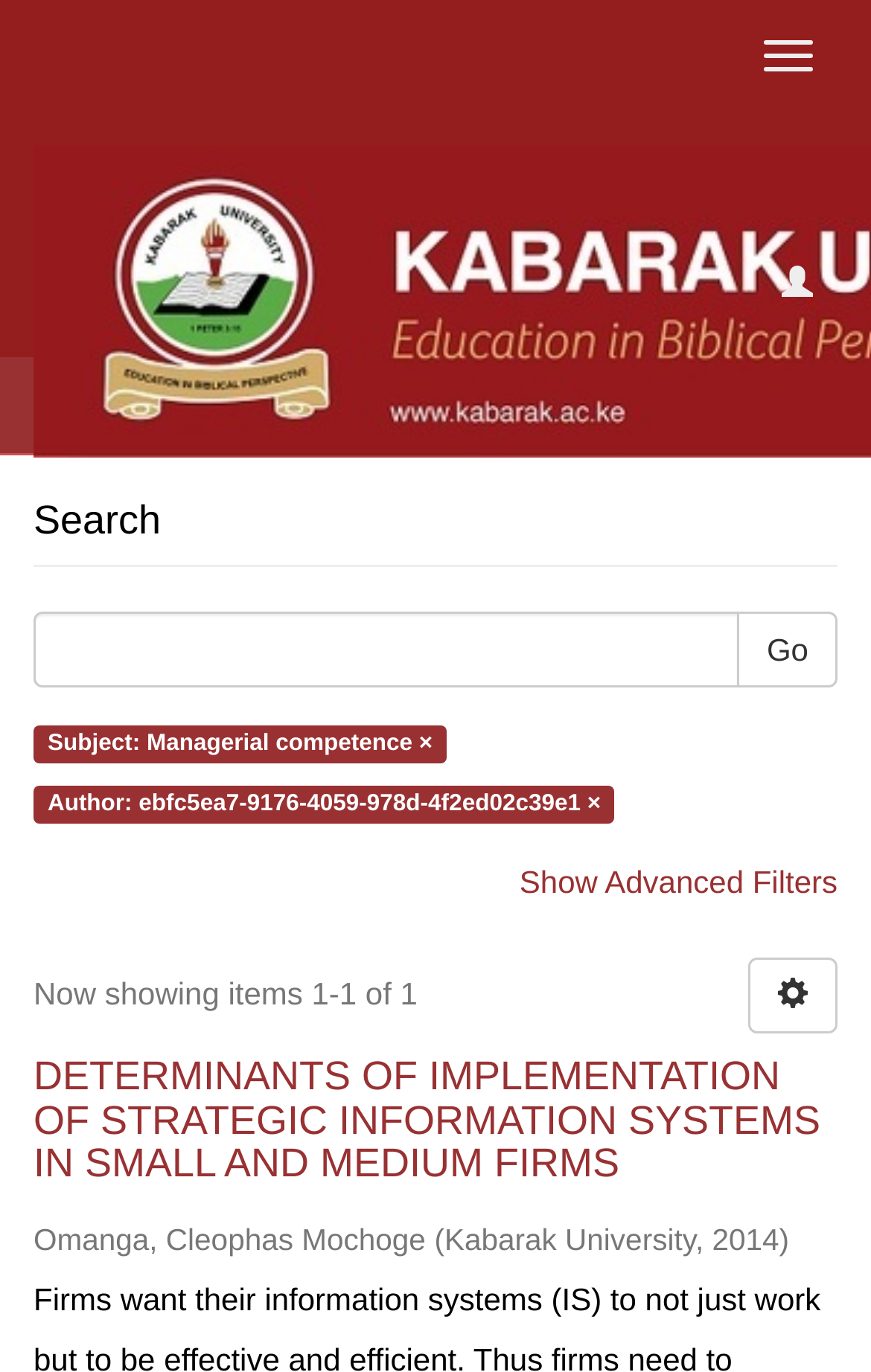Give the bounding box coordinates for the element described by: "Contact Us".

None